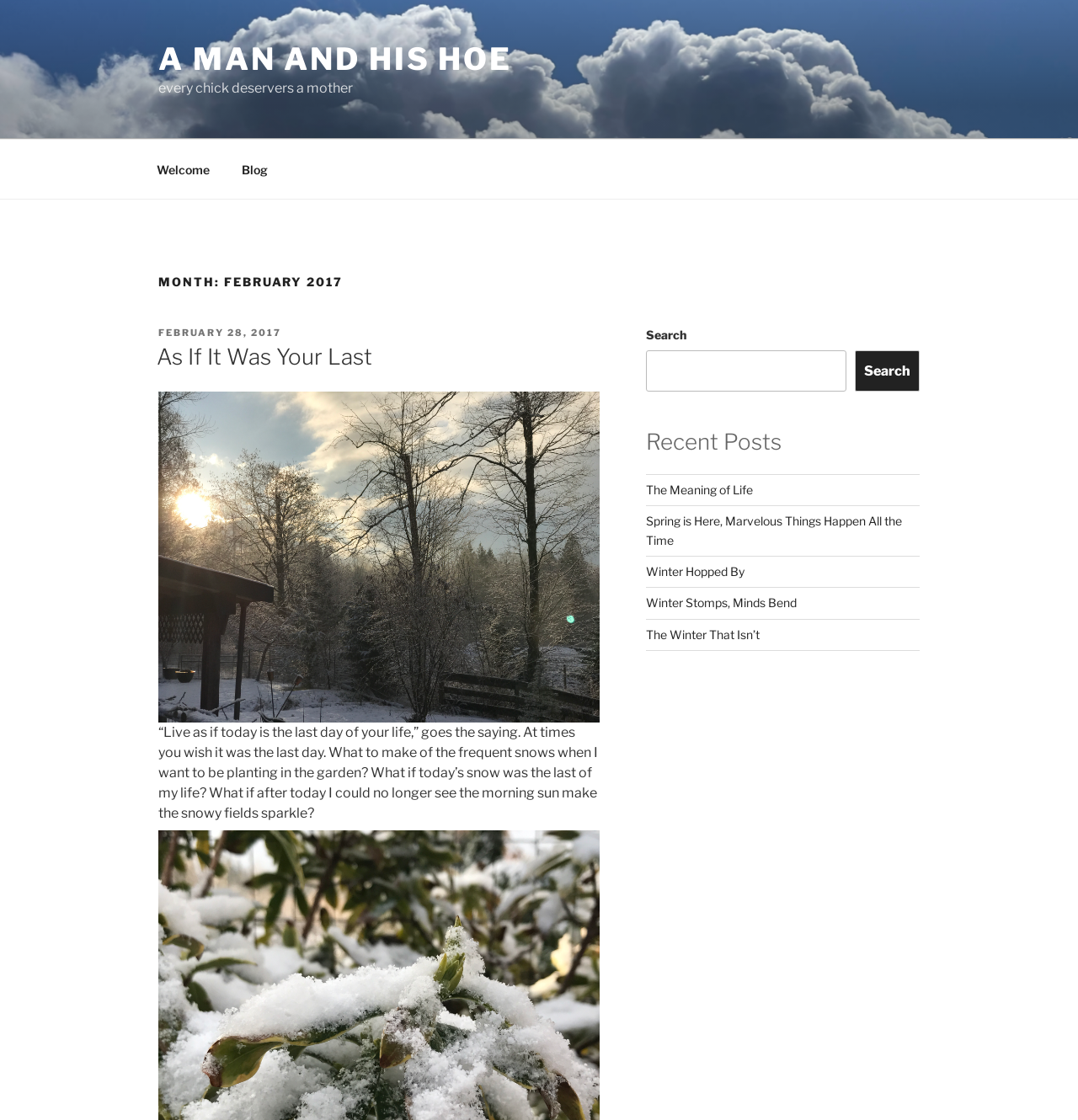Provide the bounding box coordinates for the UI element that is described as: "Welcome".

[0.131, 0.133, 0.208, 0.17]